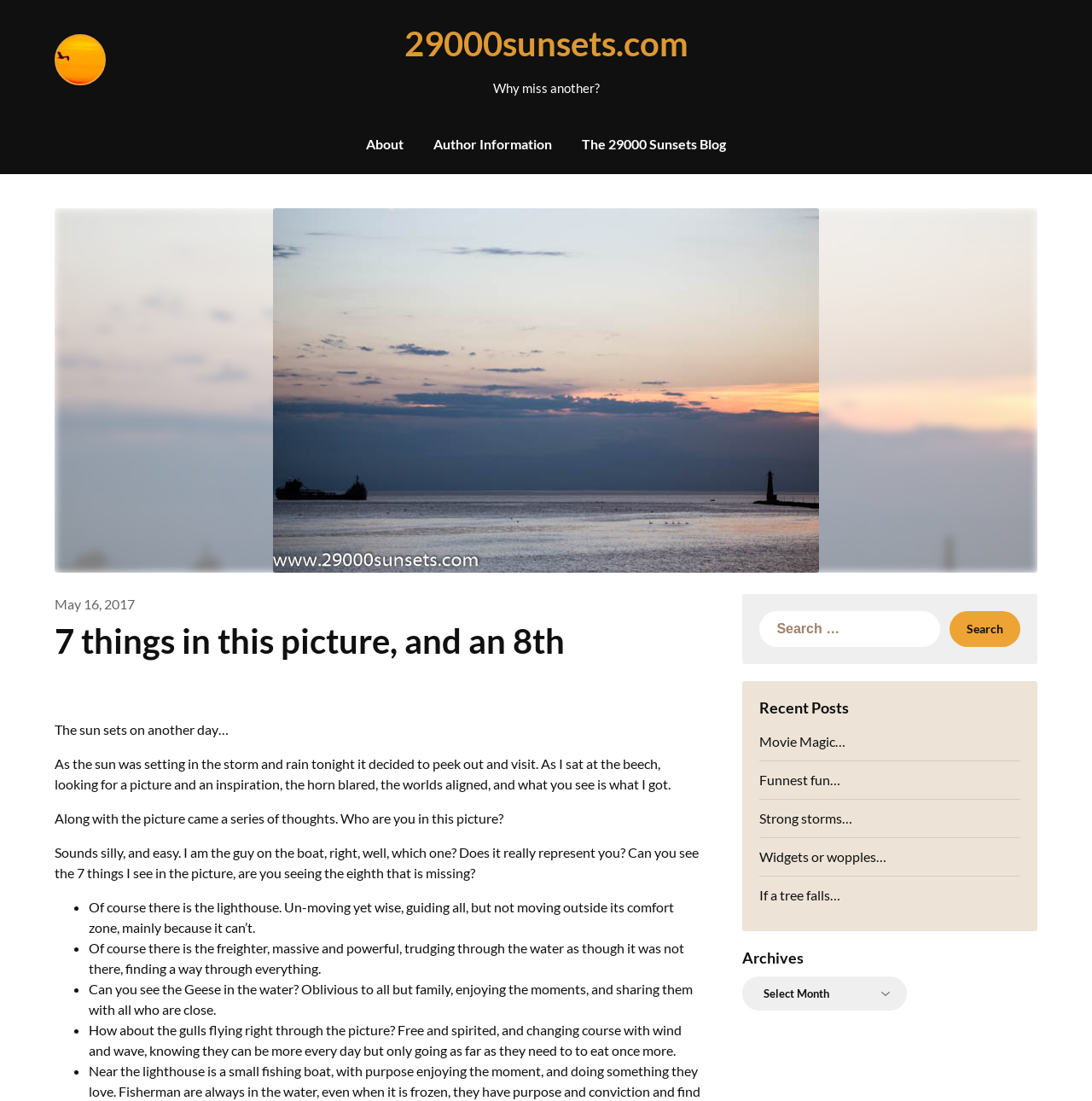Locate the primary heading on the webpage and return its text.

7 things in this picture, and an 8th